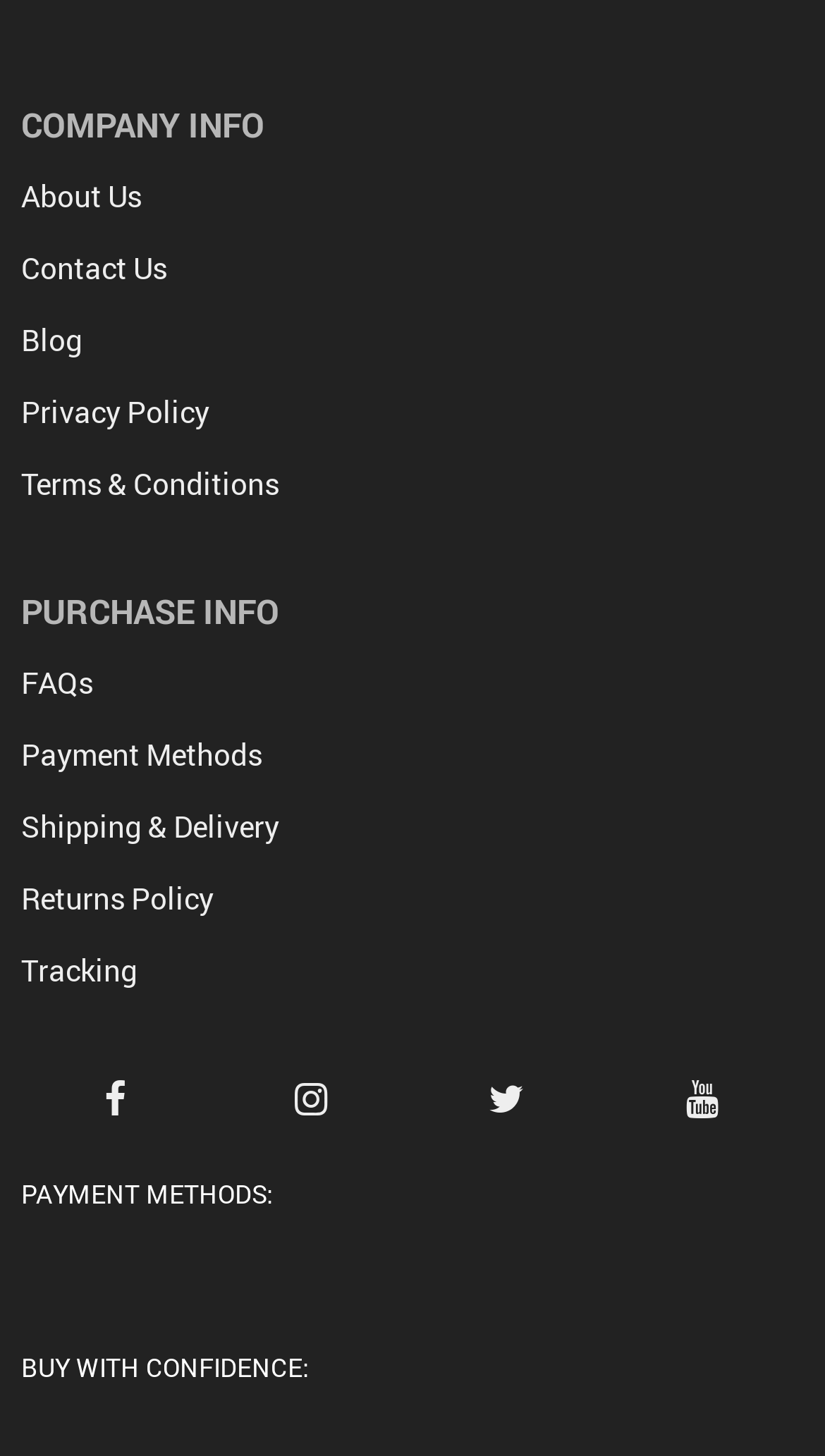Provide your answer in a single word or phrase: 
What are the main categories on this website?

Company Info, Purchase Info